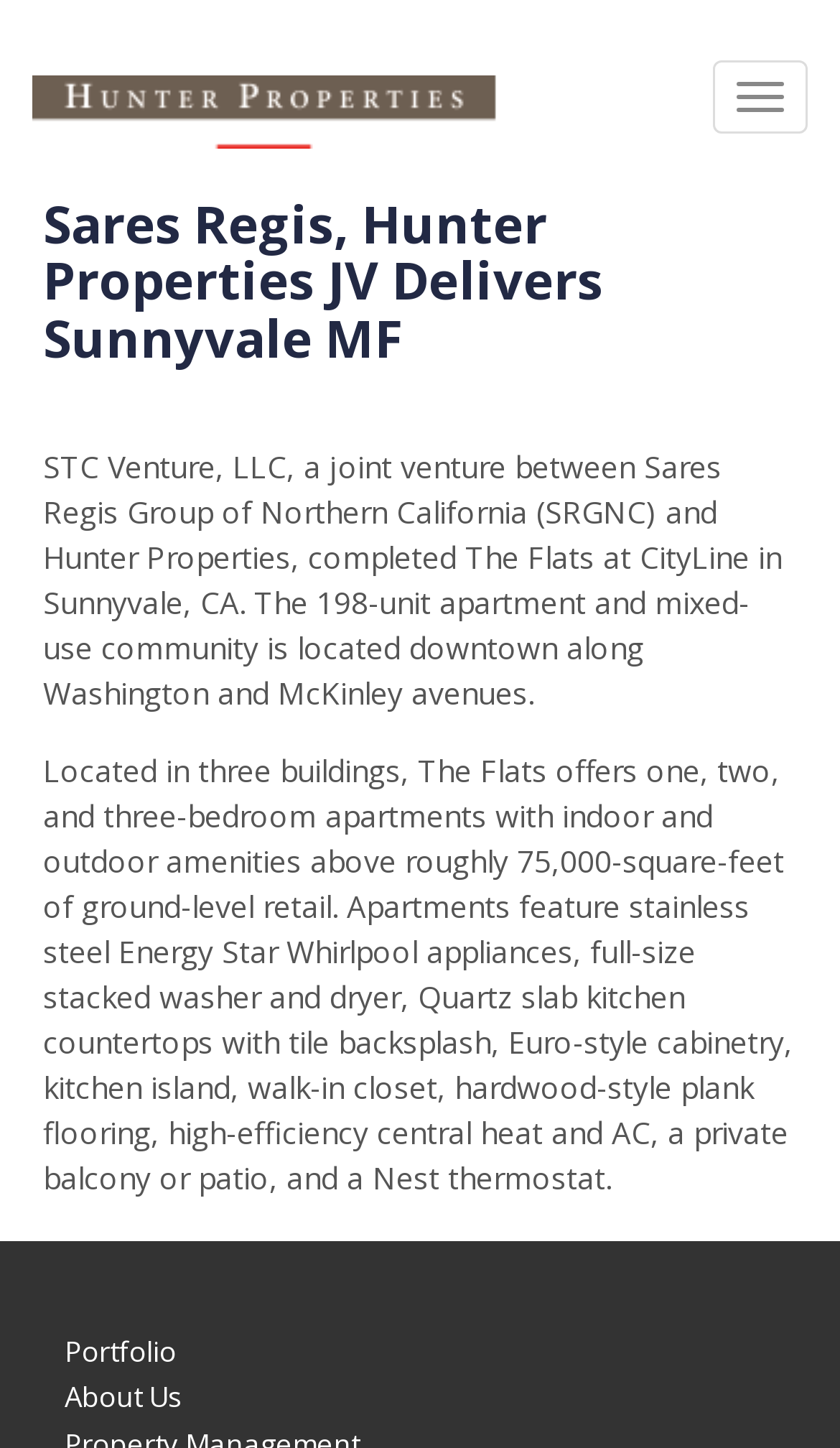What is the size of the ground-level retail?
Answer the question with a single word or phrase by looking at the picture.

75,000 square feet